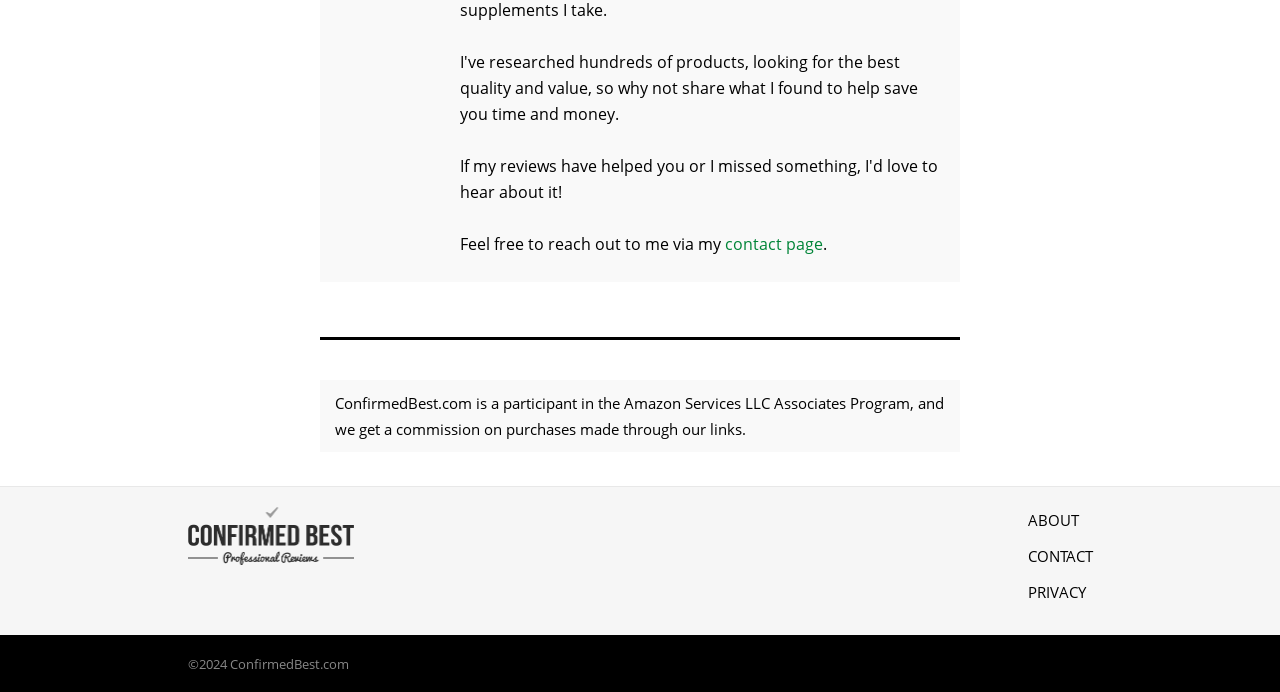What is the affiliate program mentioned on the website?
From the image, respond with a single word or phrase.

Amazon Services LLC Associates Program